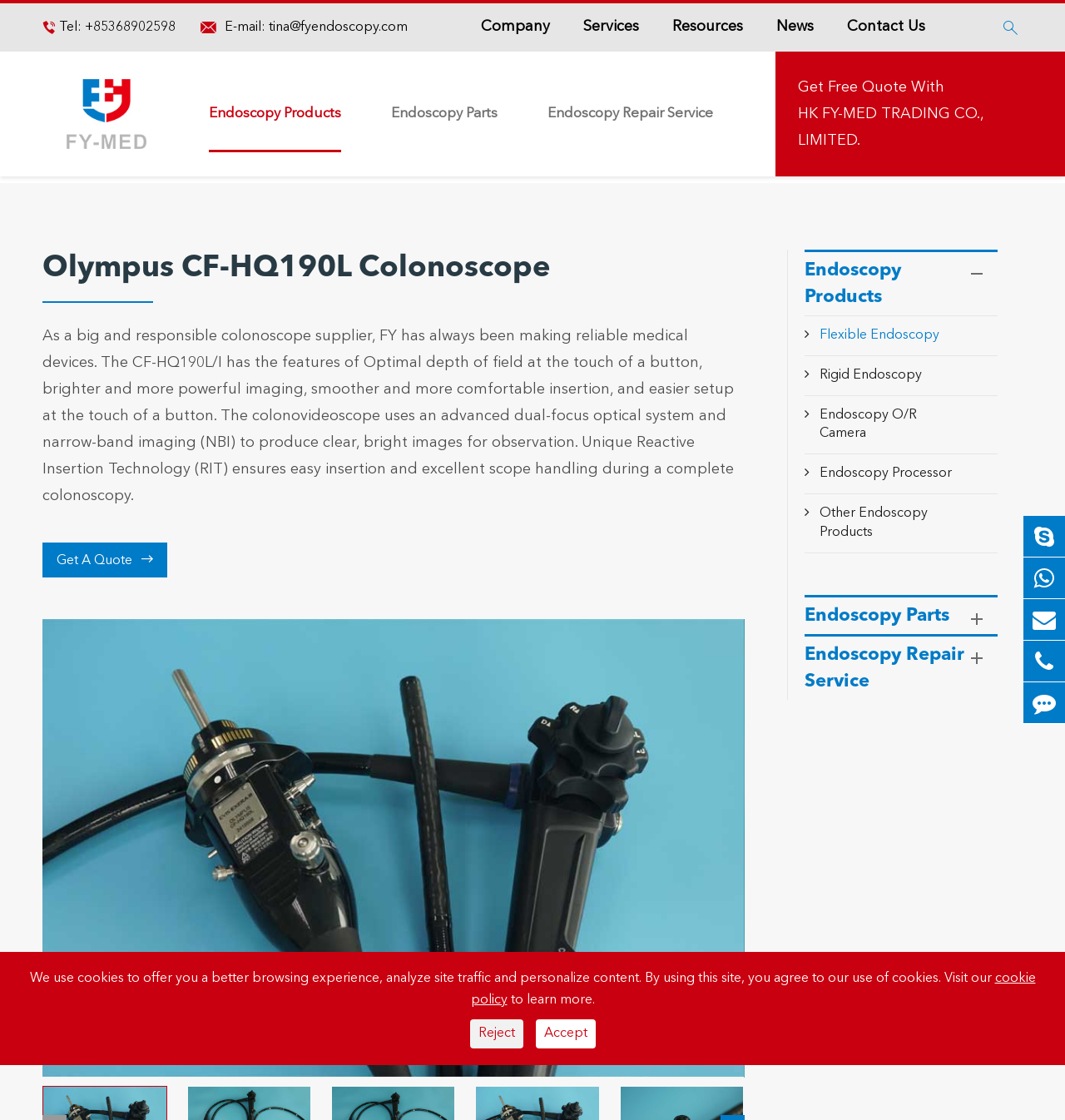Provide the bounding box coordinates for the UI element that is described by this text: "value="submit"". The coordinates should be in the form of four float numbers between 0 and 1: [left, top, right, bottom].

[0.939, 0.158, 0.969, 0.178]